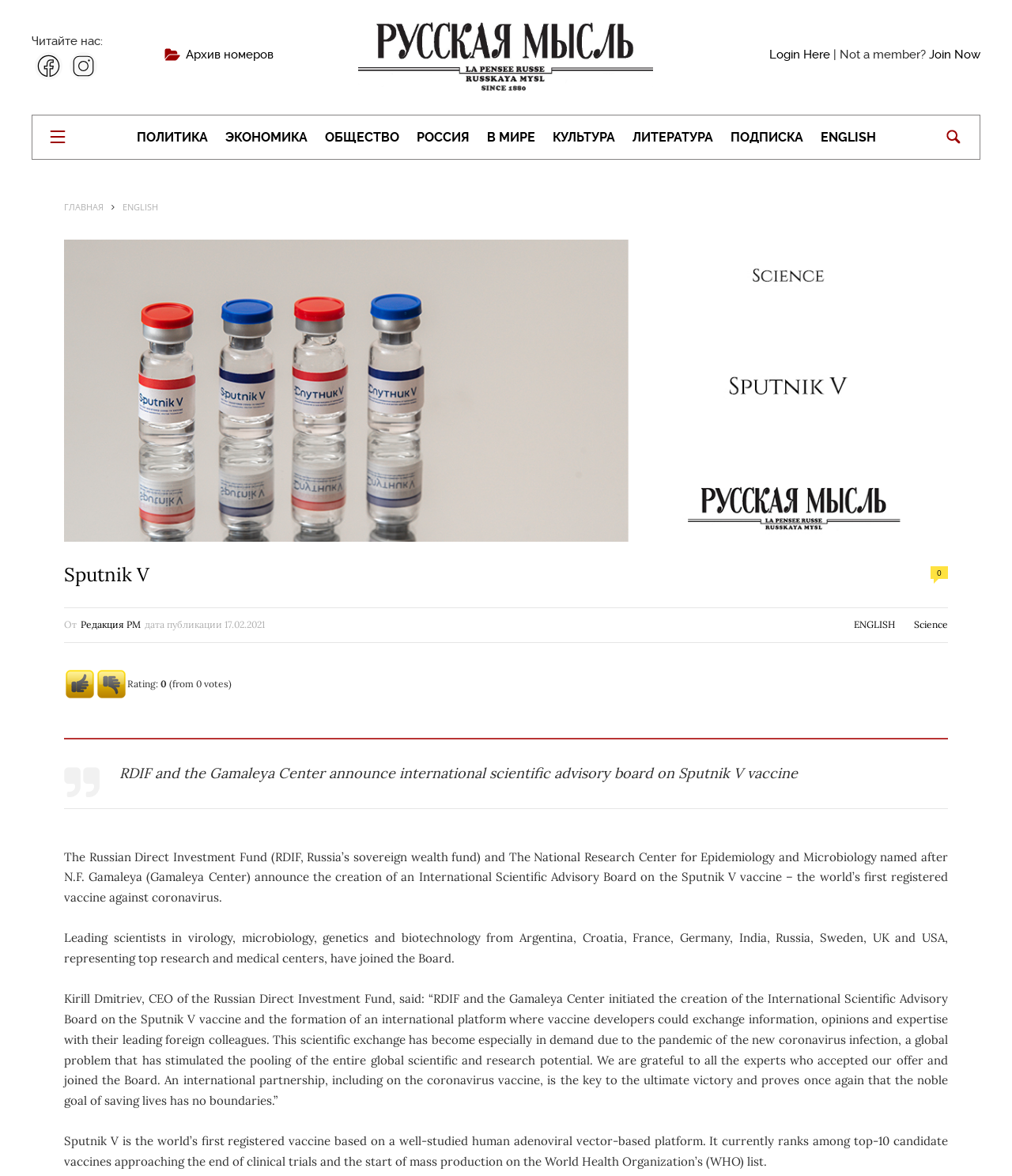What is the platform mentioned for vaccine developers to exchange information?
Look at the image and respond with a one-word or short-phrase answer.

International platform